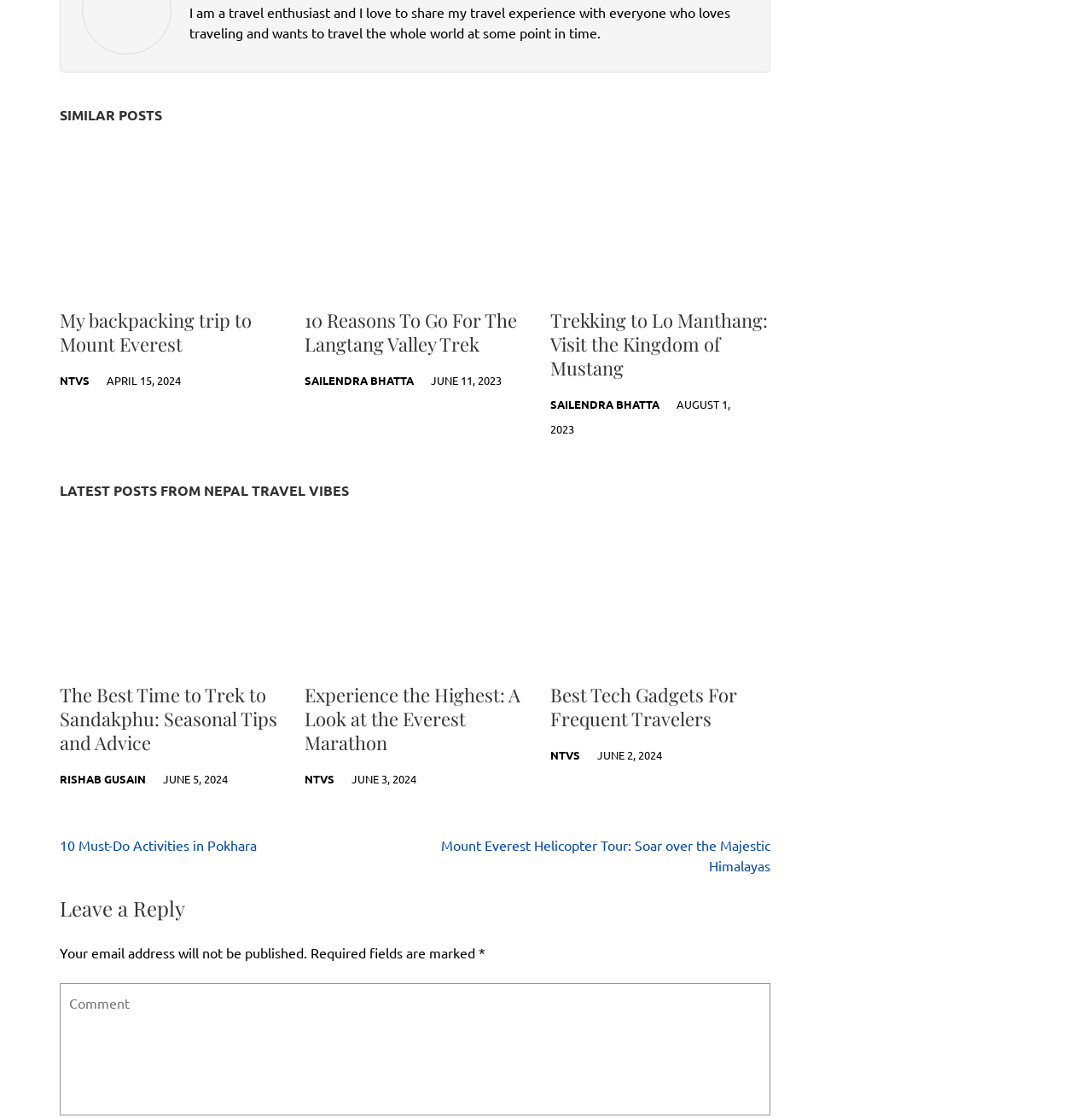How many articles are listed under 'SIMILAR POSTS'?
Please use the image to deliver a detailed and complete answer.

The 'SIMILAR POSTS' section is located below the introductory text, and it contains three article elements, each with a link, image, and header. By counting these elements, we can determine that there are three articles listed under 'SIMILAR POSTS'.